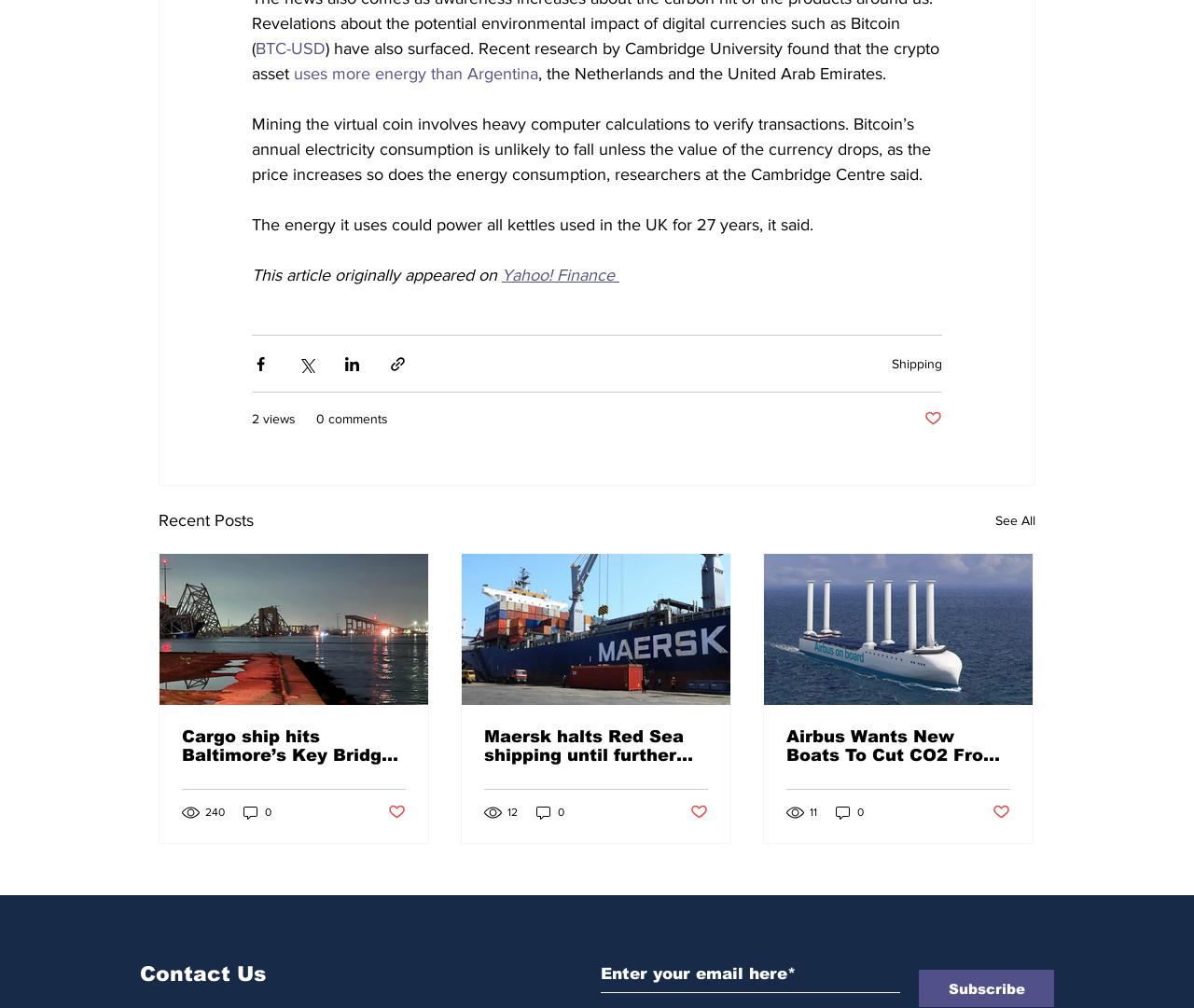Locate the bounding box coordinates of the clickable part needed for the task: "View all recent posts".

[0.834, 0.503, 0.867, 0.53]